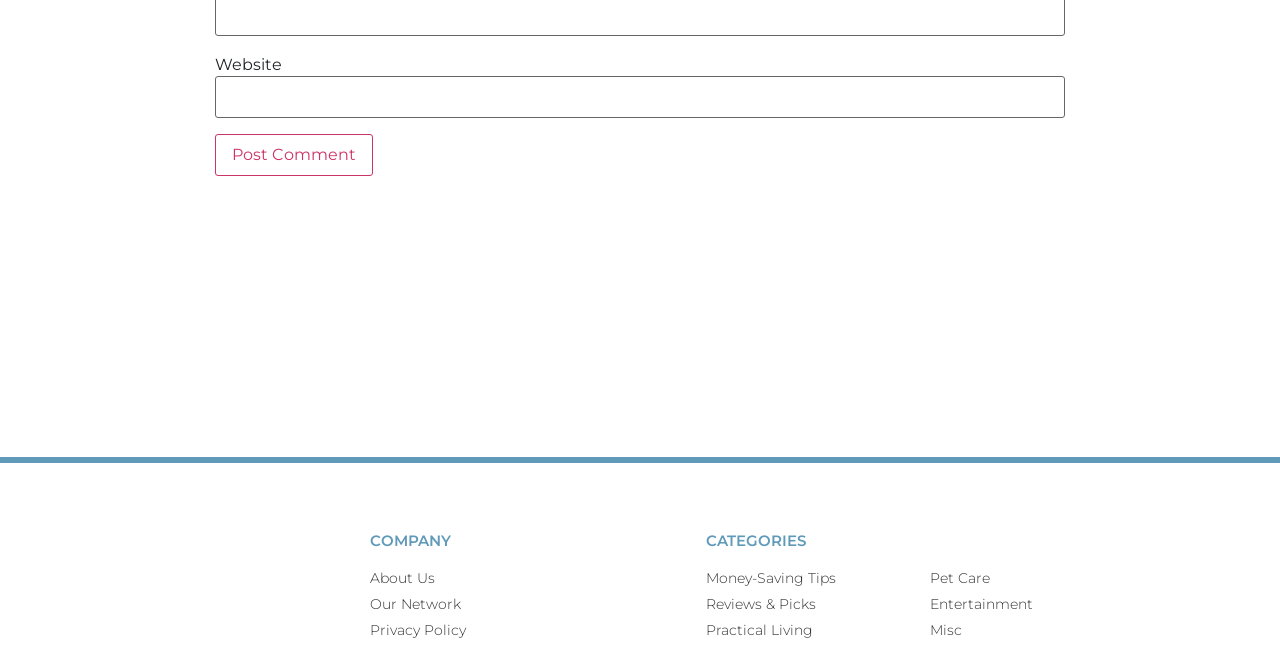Please give a concise answer to this question using a single word or phrase: 
What is the purpose of the textbox?

Post comment